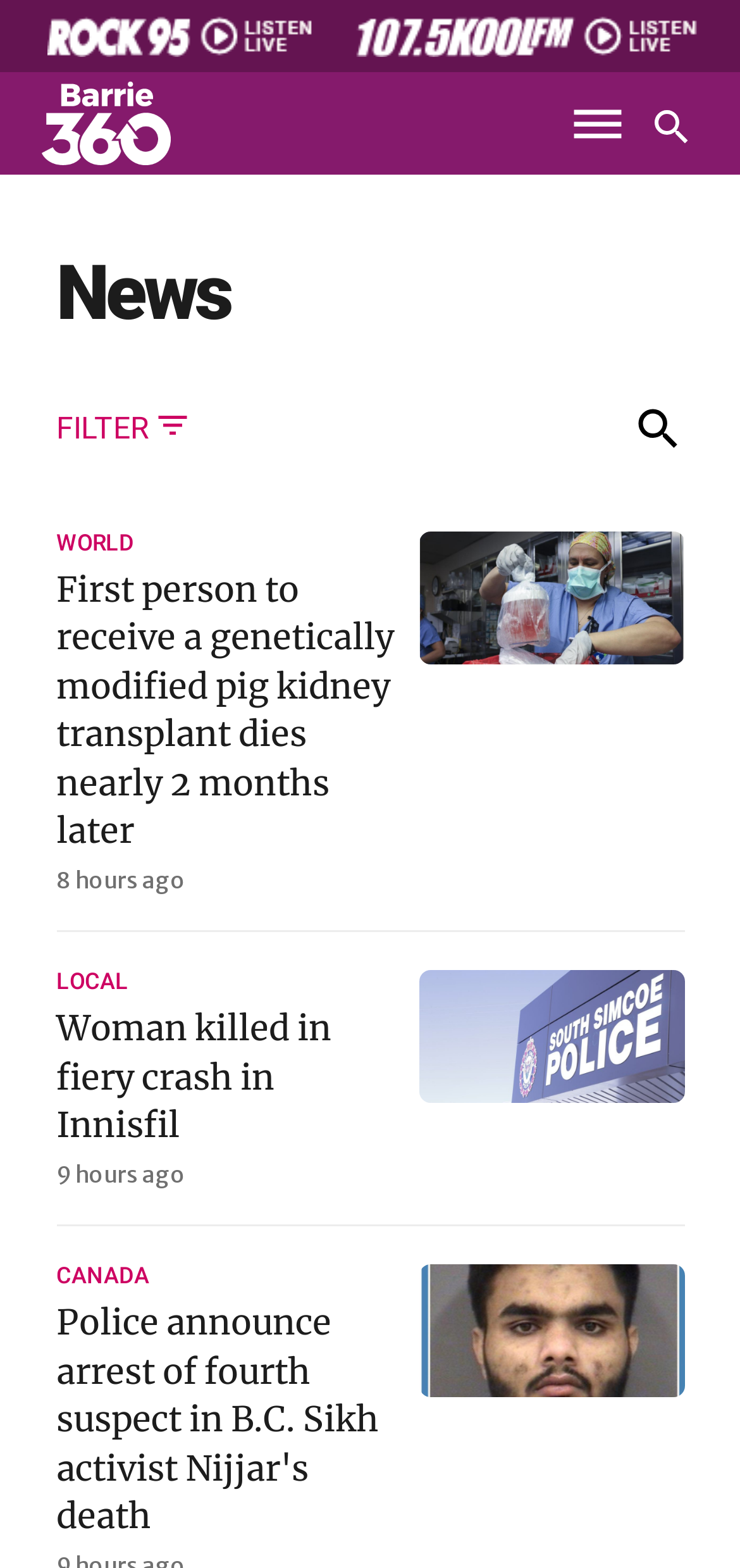Using the format (top-left x, top-left y, bottom-right x, bottom-right y), provide the bounding box coordinates for the described UI element. All values should be floating point numbers between 0 and 1: name="s" placeholder="Search Stories..."

[0.078, 0.303, 0.922, 0.351]